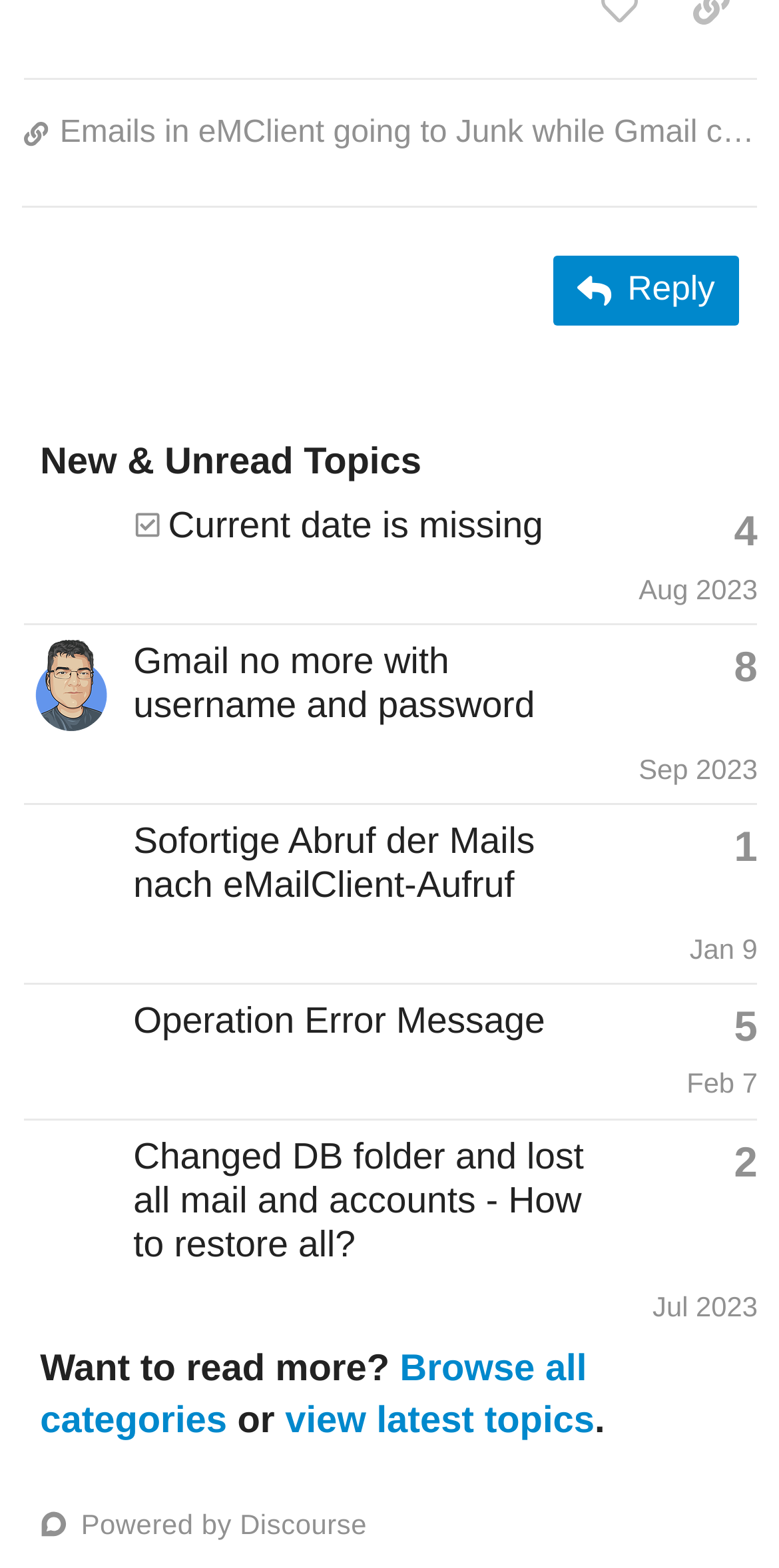Locate the bounding box coordinates of the region to be clicked to comply with the following instruction: "Check the latest topics". The coordinates must be four float numbers between 0 and 1, in the form [left, top, right, bottom].

[0.366, 0.892, 0.763, 0.919]